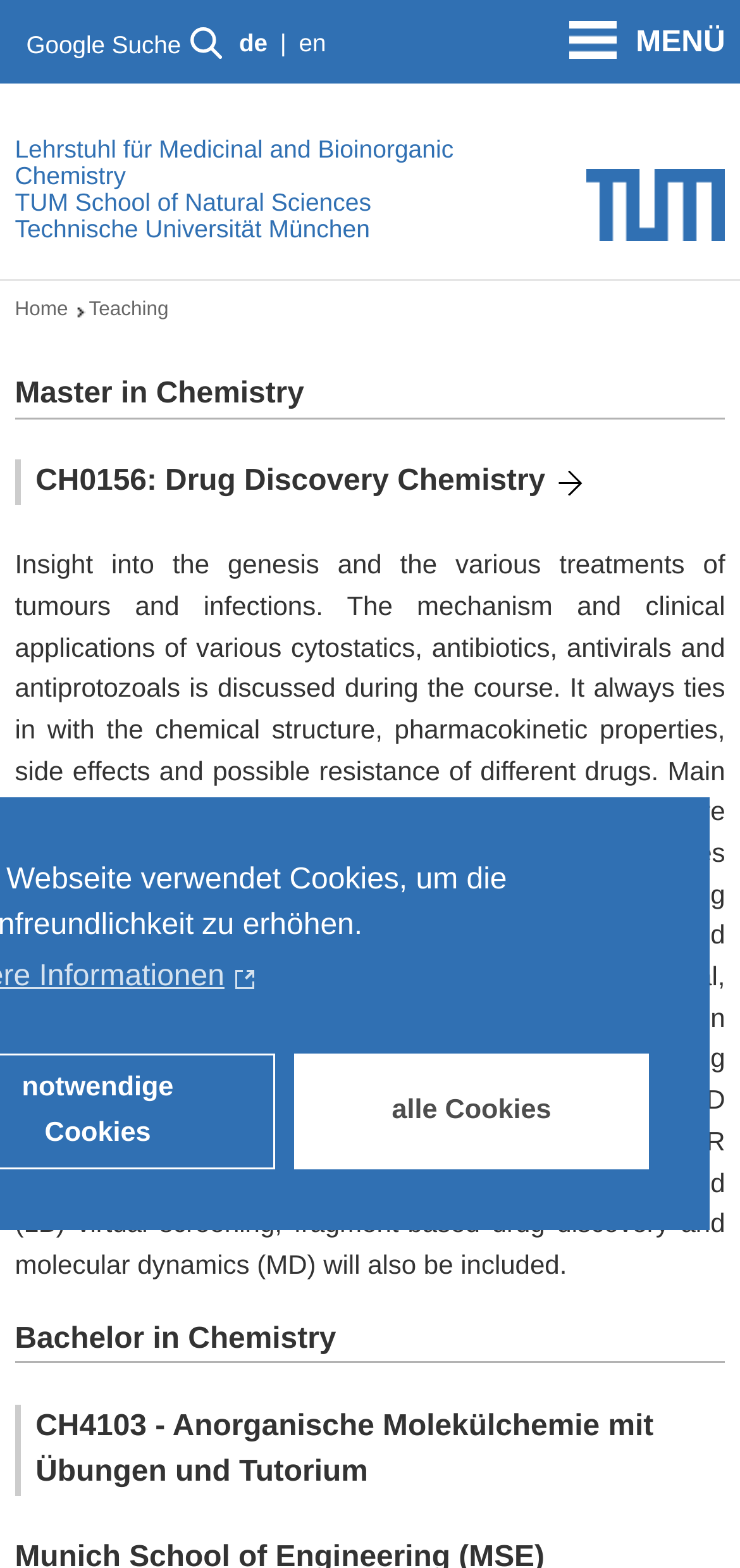What is the topic of the course CH0156?
Provide a fully detailed and comprehensive answer to the question.

The topic of the course CH0156 is Drug Discovery Chemistry because it is mentioned in the heading 'CH0156: Drug Discovery Chemistry' and also in the link 'CH0156: Drug Discovery Chemistry'.